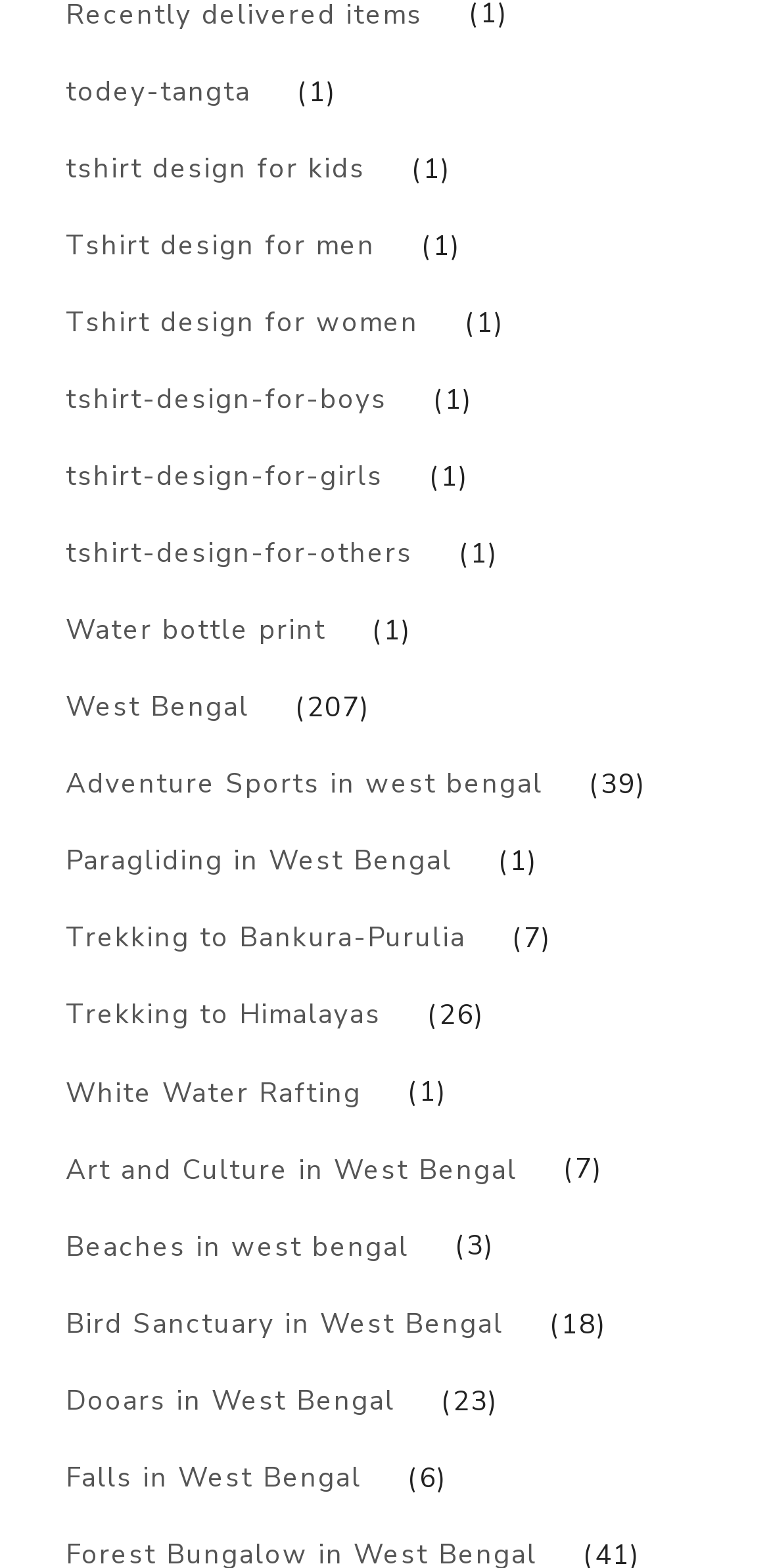Provide the bounding box coordinates of the UI element that matches the description: "tshirt-design-for-others".

[0.038, 0.329, 0.584, 0.378]